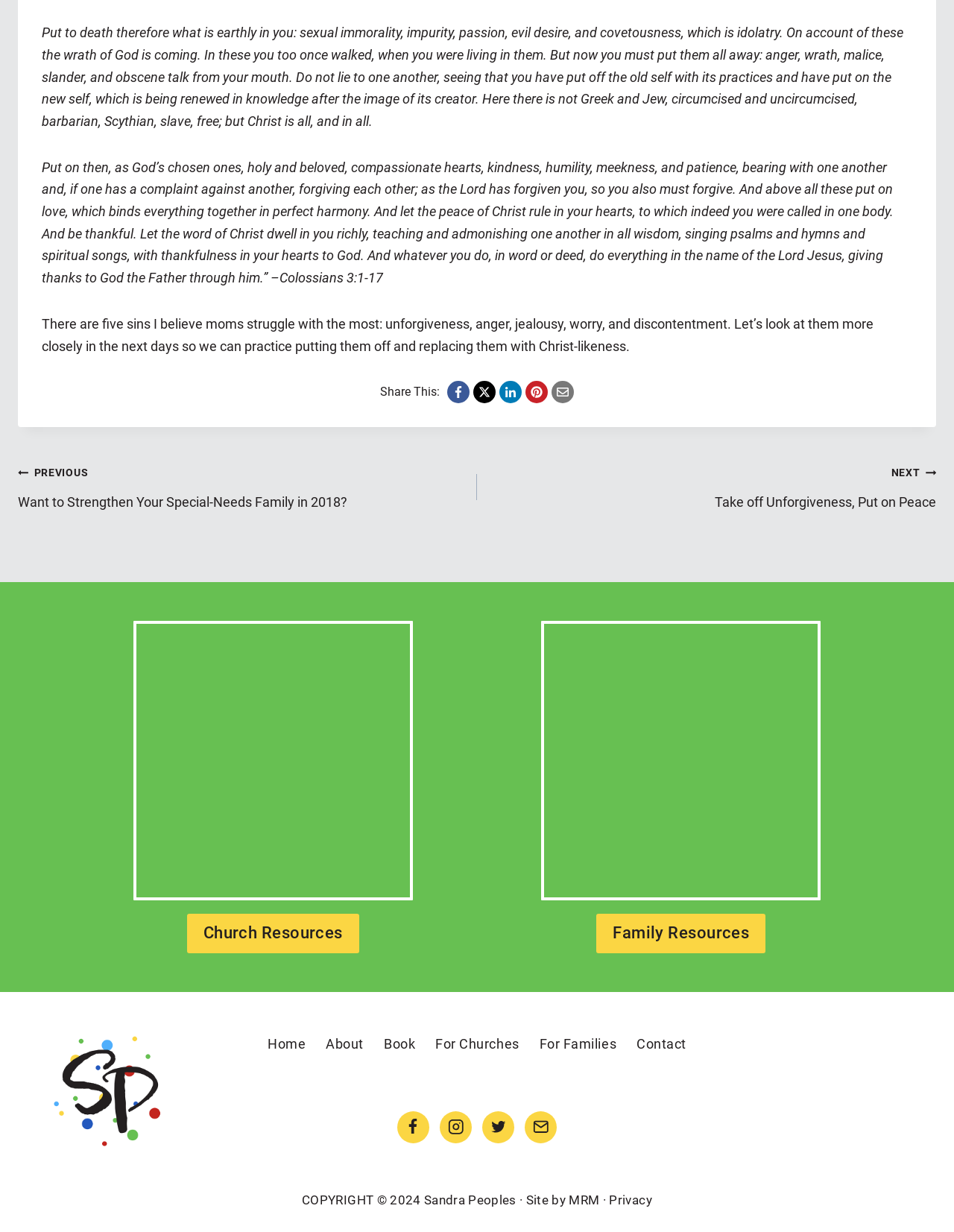Please provide a brief answer to the question using only one word or phrase: 
How many social media platforms are linked?

4